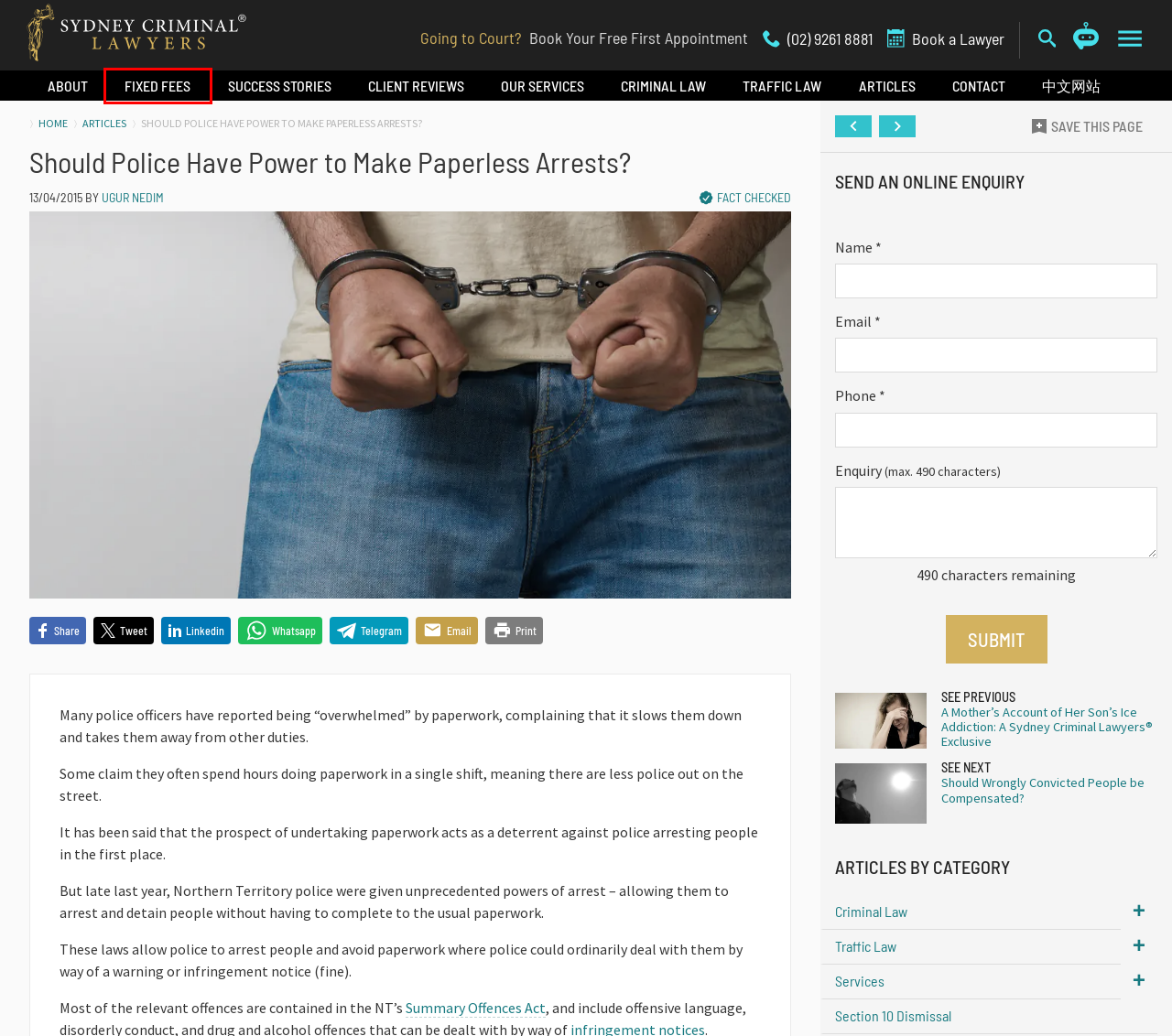You have received a screenshot of a webpage with a red bounding box indicating a UI element. Please determine the most fitting webpage description that matches the new webpage after clicking on the indicated element. The choices are:
A. Services | Sydney Criminal Lawyers
B. Our Criminal & Traffic Law Services | Sydney Criminal Lawyers®
C. Criminal Law | Sydney Criminal Lawyers
D. Traffic Law | Sydney Criminal Lawyers
E. Contact | Sydney Criminal Lawyers®
F. Should Wrongly Convicted People be Compensated?
G. Recent Cases | Sydney Criminal Lawyers®
H. Fixed Fees for Sydney Criminal and Traffic Defence Lawyers

H